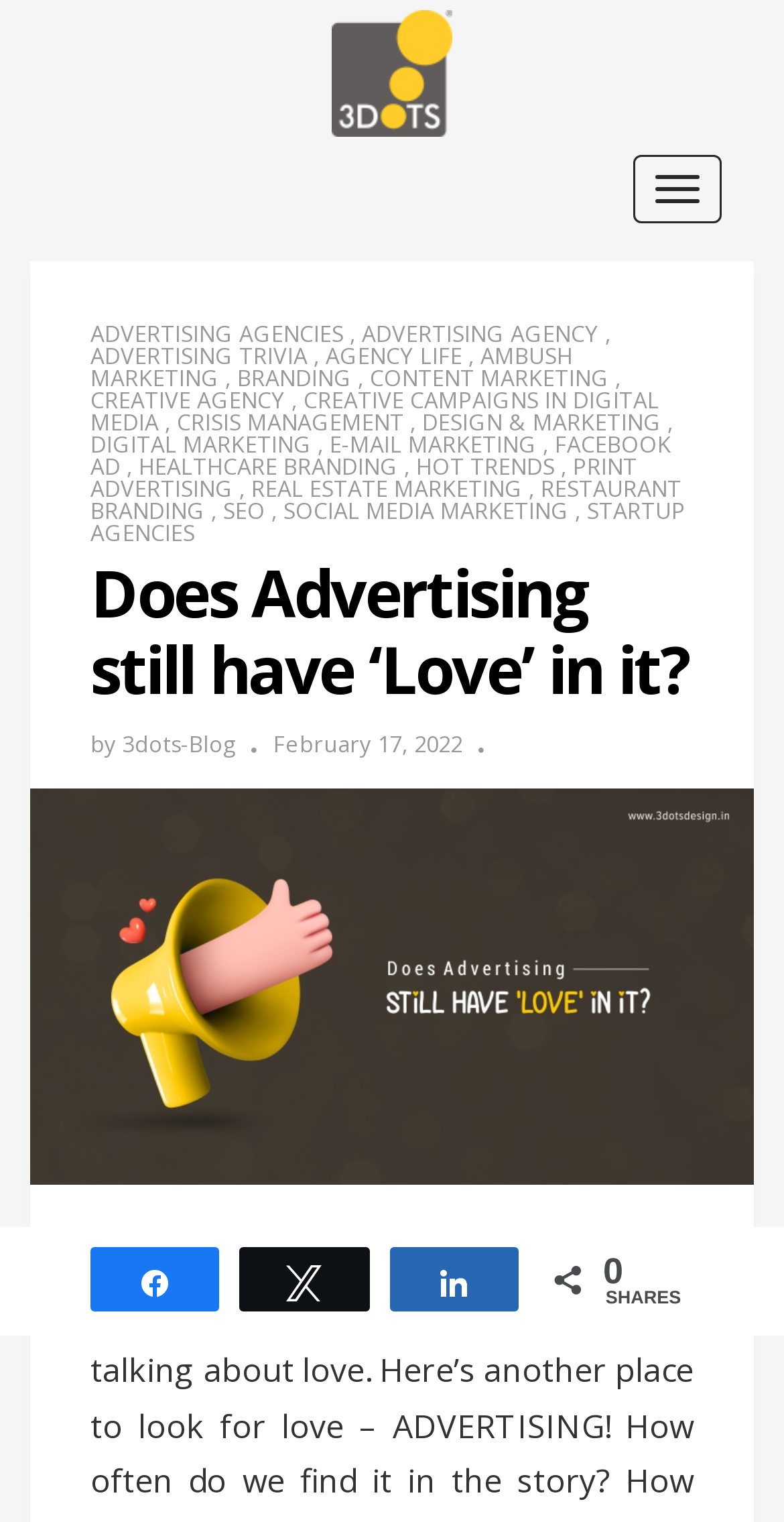Answer the question briefly using a single word or phrase: 
What is the name of the blog?

3 Dots Design Pvt. Ltd. | Blog